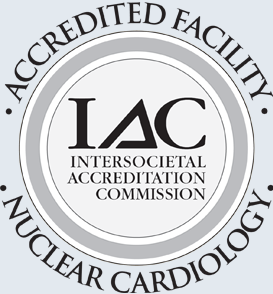What is the facility's commitment to?
Please give a detailed and thorough answer to the question, covering all relevant points.

The accreditation signifies the facility's commitment to quality patient care and excellence in diagnostic imaging services related to cardiac health, as stated in the surrounding text of the seal.